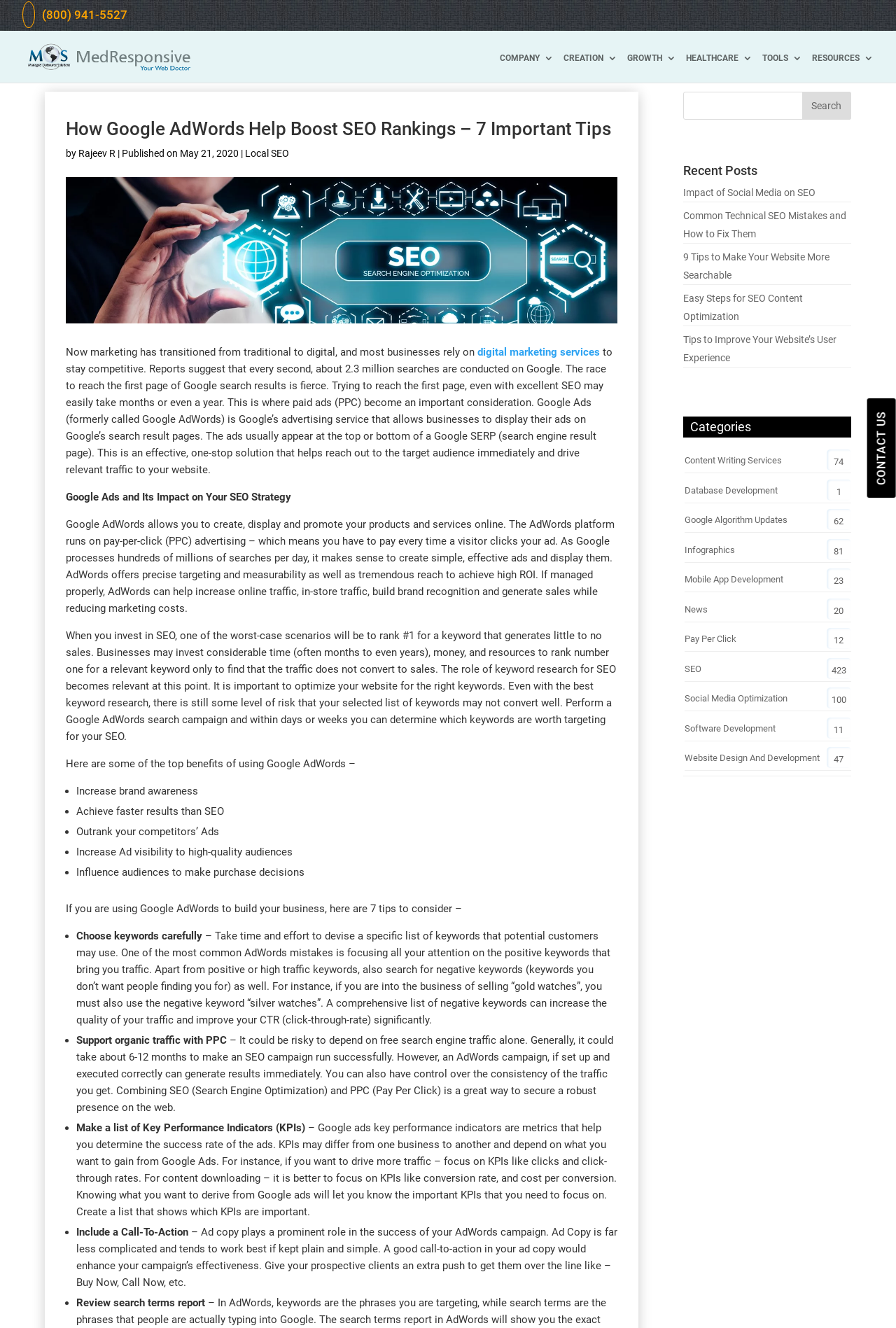Please identify the bounding box coordinates of the element's region that I should click in order to complete the following instruction: "Check the recent posts". The bounding box coordinates consist of four float numbers between 0 and 1, i.e., [left, top, right, bottom].

[0.762, 0.124, 0.95, 0.138]